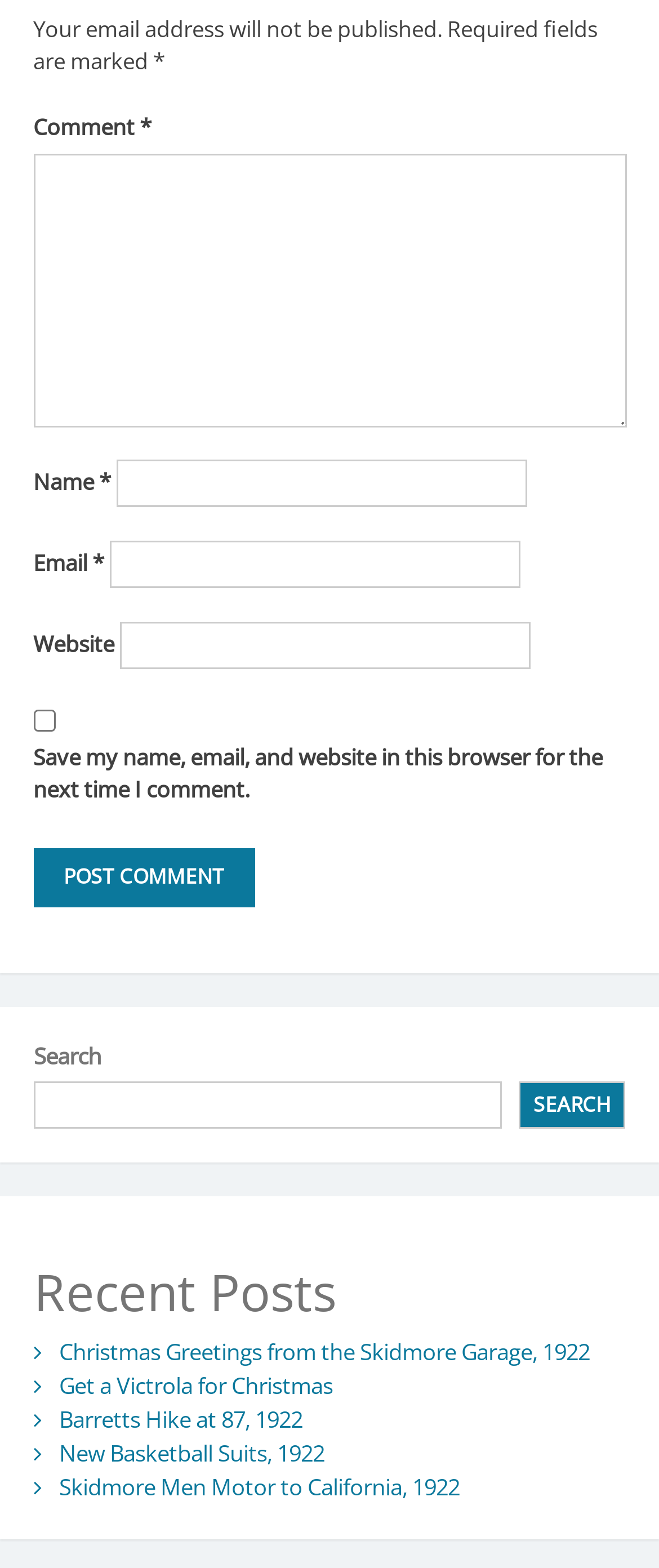How many links are there in the 'Recent Posts' section?
Based on the visual content, answer with a single word or a brief phrase.

5